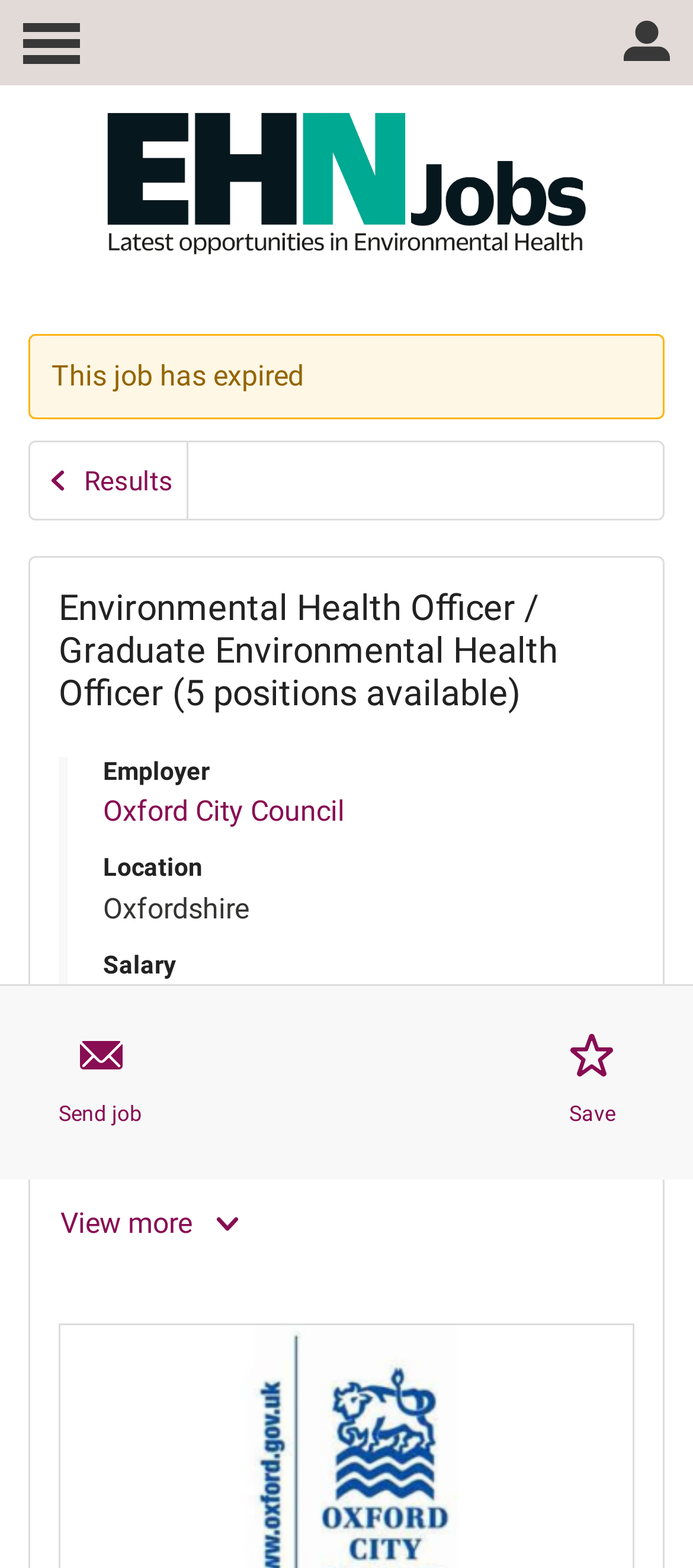Based on the element description, predict the bounding box coordinates (top-left x, top-left y, bottom-right x, bottom-right y) for the UI element in the screenshot: Skip to main menu

[0.0, 0.0, 0.149, 0.054]